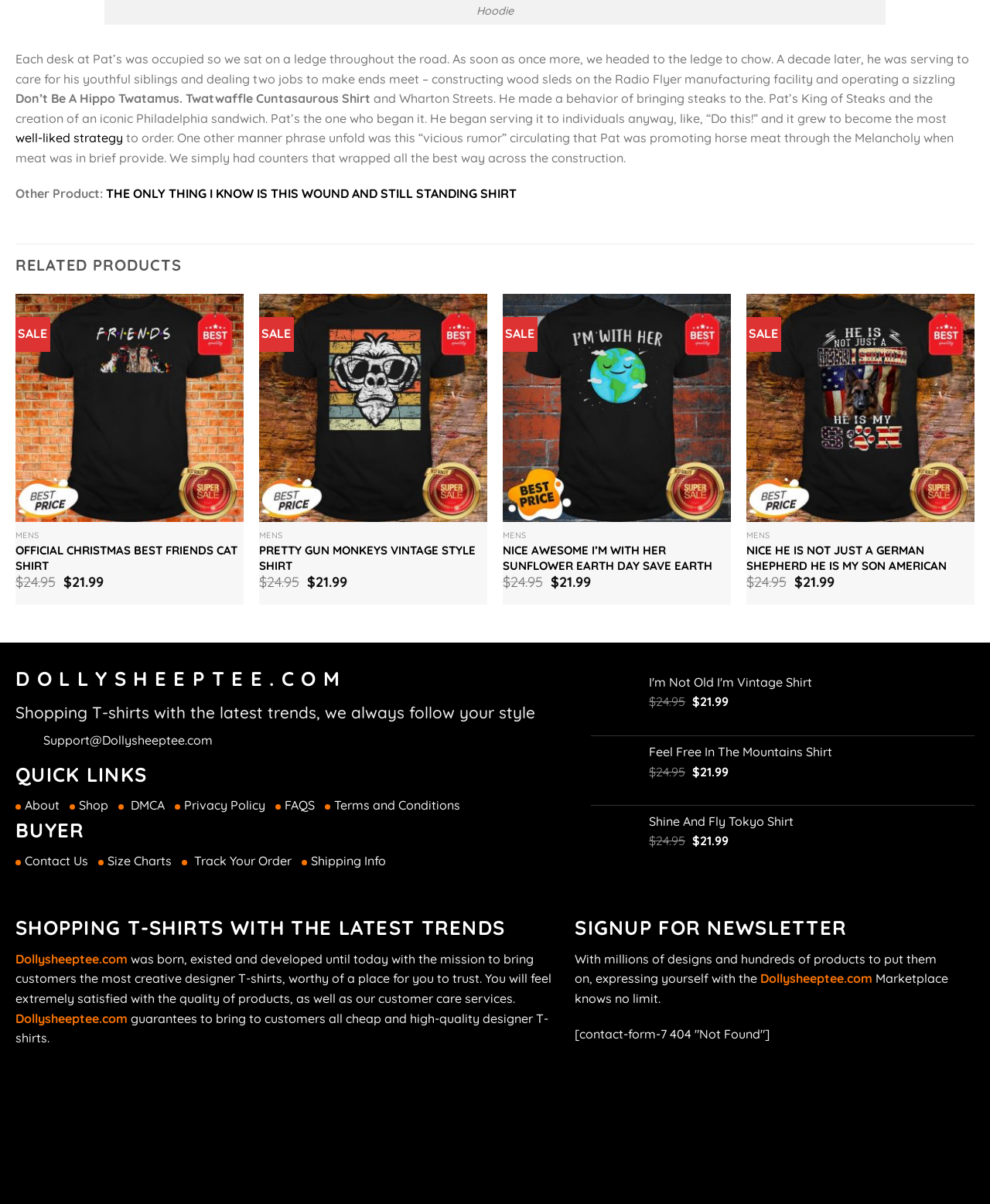How many products are listed under 'RELATED PRODUCTS'? From the image, respond with a single word or brief phrase.

4